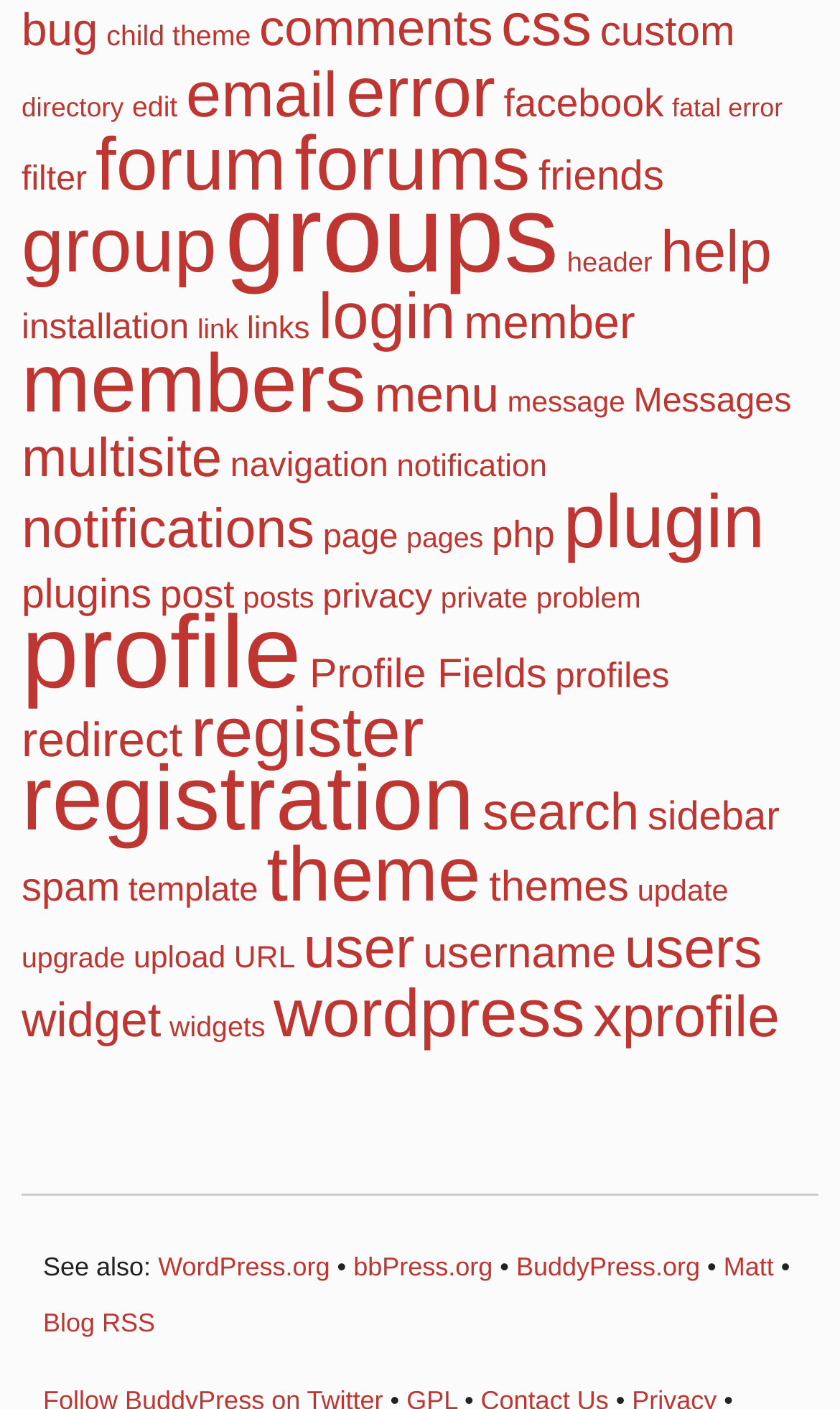How many items are related to 'profile'?
Respond to the question with a single word or phrase according to the image.

3